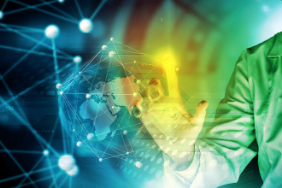What is the hand reaching out to interact with?
Offer a detailed and full explanation in response to the question.

The hand is reaching out as if to interact with a digital interface, with interconnected lines and nodes suggesting a global network or data flow.